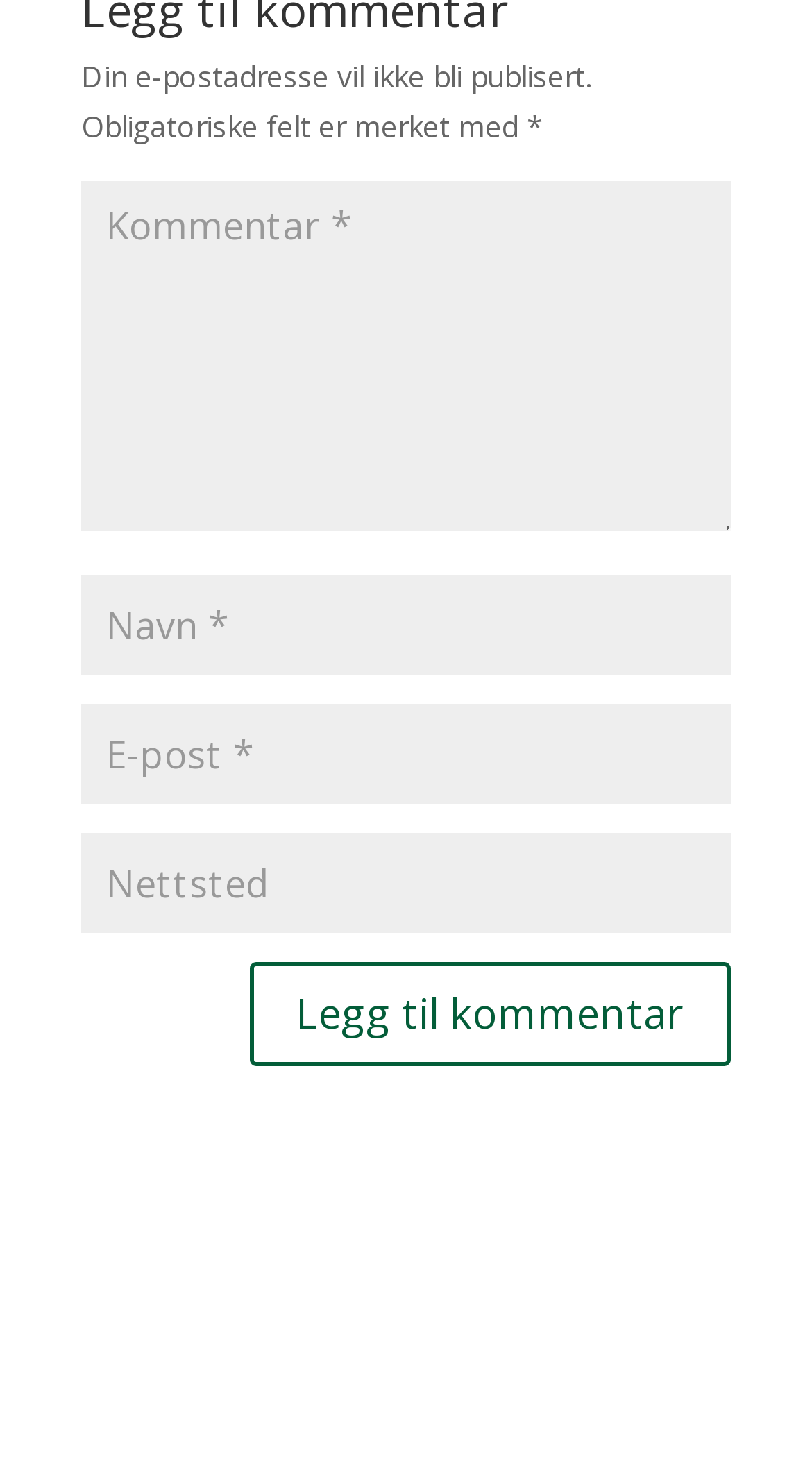Give a one-word or one-phrase response to the question:
What is the function of the button?

To submit a comment